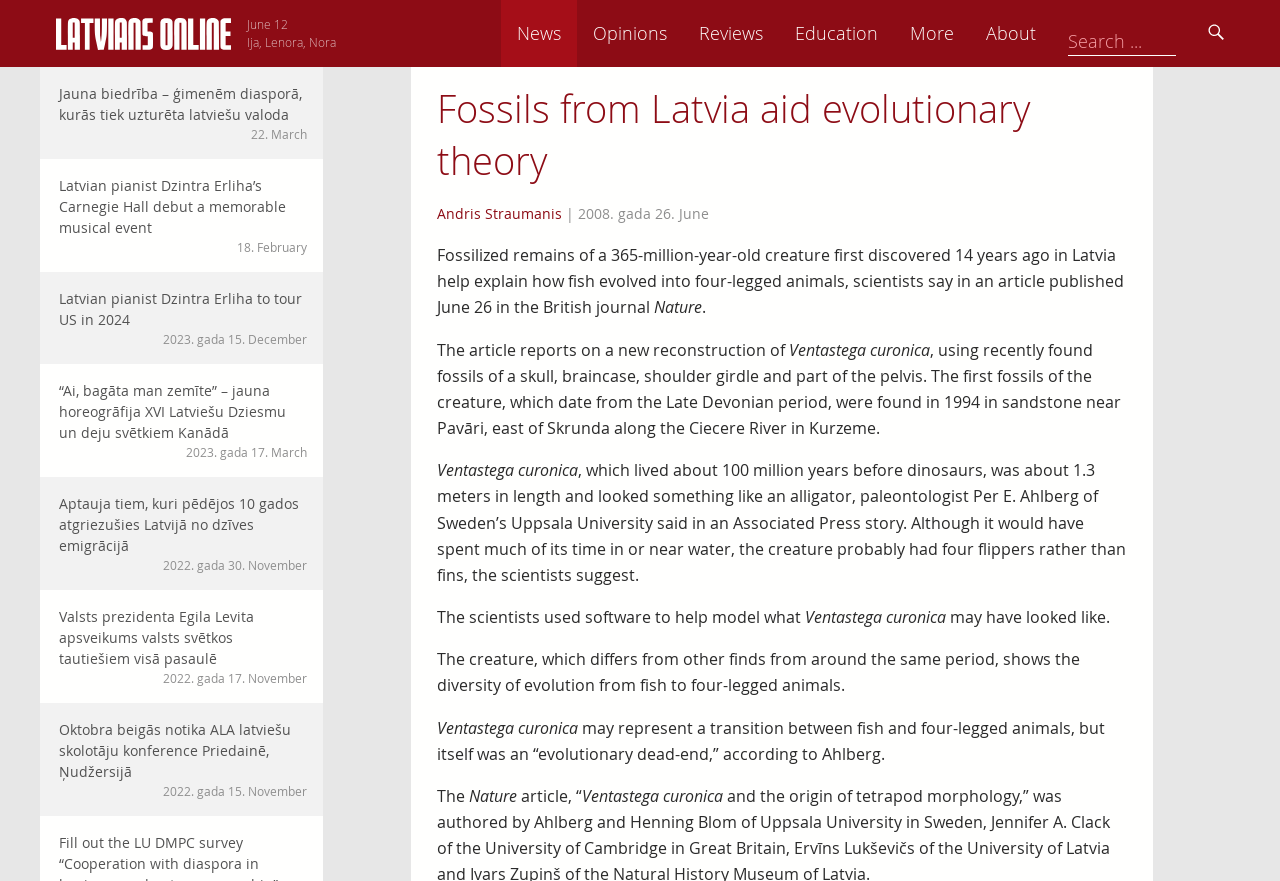Show the bounding box coordinates of the region that should be clicked to follow the instruction: "Click the 'About' link."

[0.839, 0.0, 0.903, 0.076]